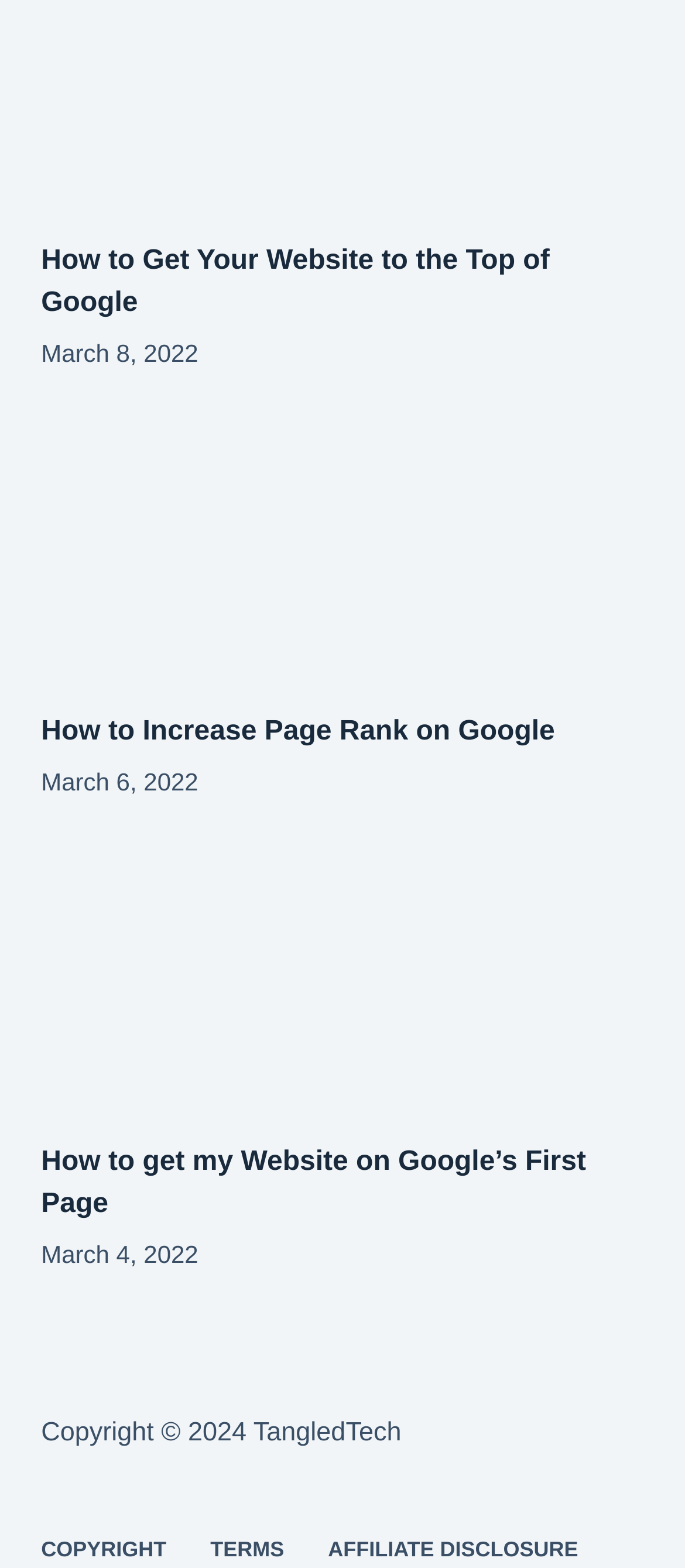How many menu items are in the footer?
Examine the image and give a concise answer in one word or a short phrase.

3